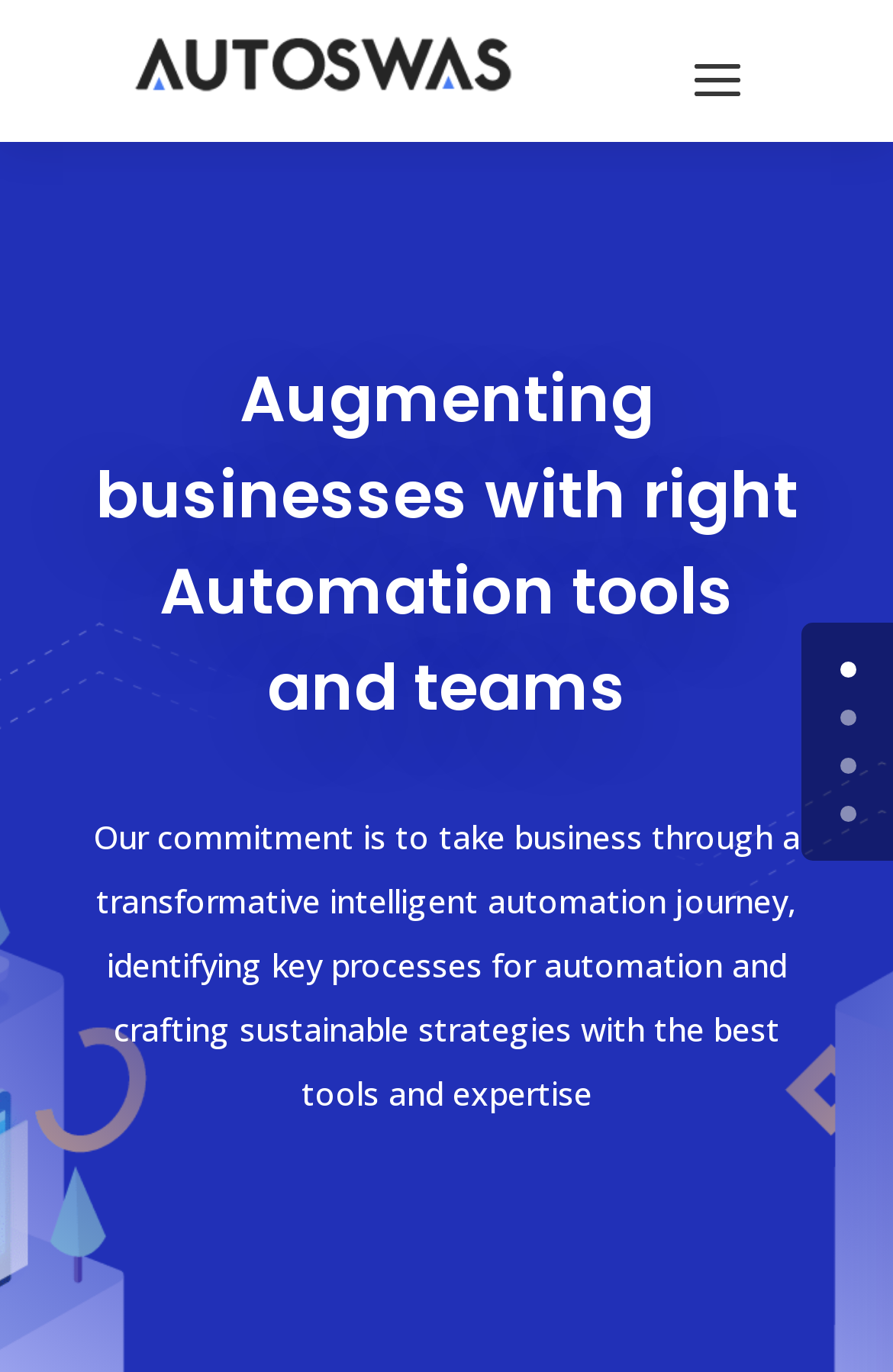Provide a short answer using a single word or phrase for the following question: 
How many links are there on the right side of the page?

4